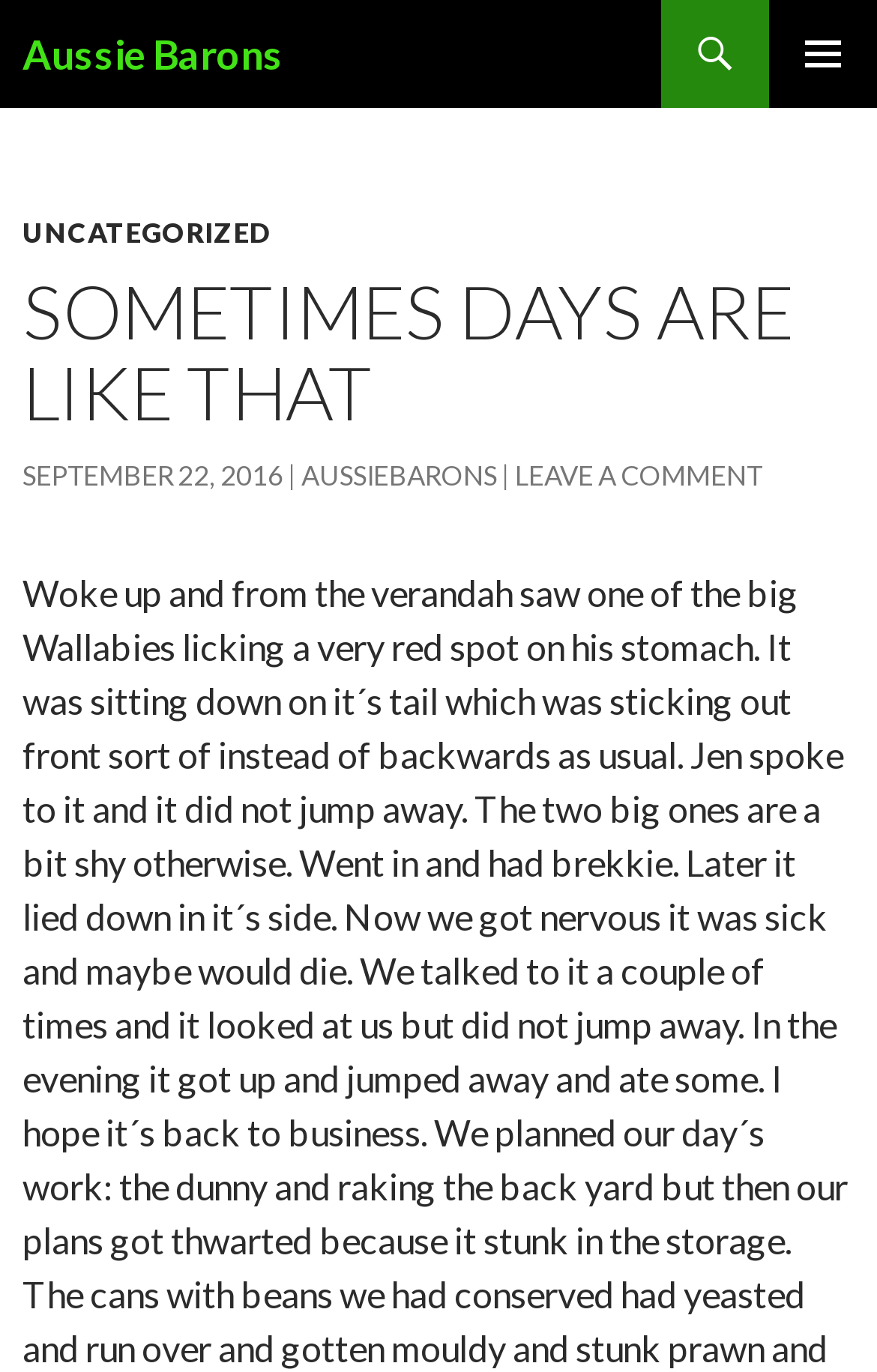Please give a succinct answer using a single word or phrase:
What is the date of the blog post?

September 22, 2016